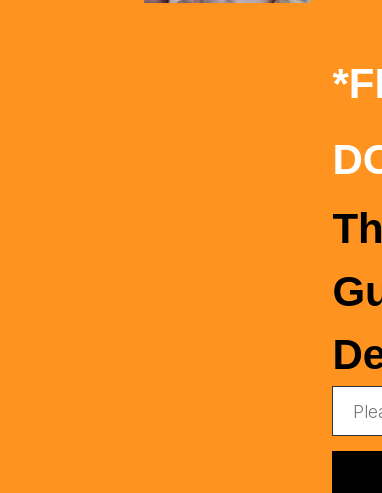What is the purpose of the textbox below the main text?
Please answer the question as detailed as possible.

The textbox is positioned below the main text, prompting users to 'Please enter your email', which implies that the purpose of the textbox is to collect email addresses from users in exchange for the guide.